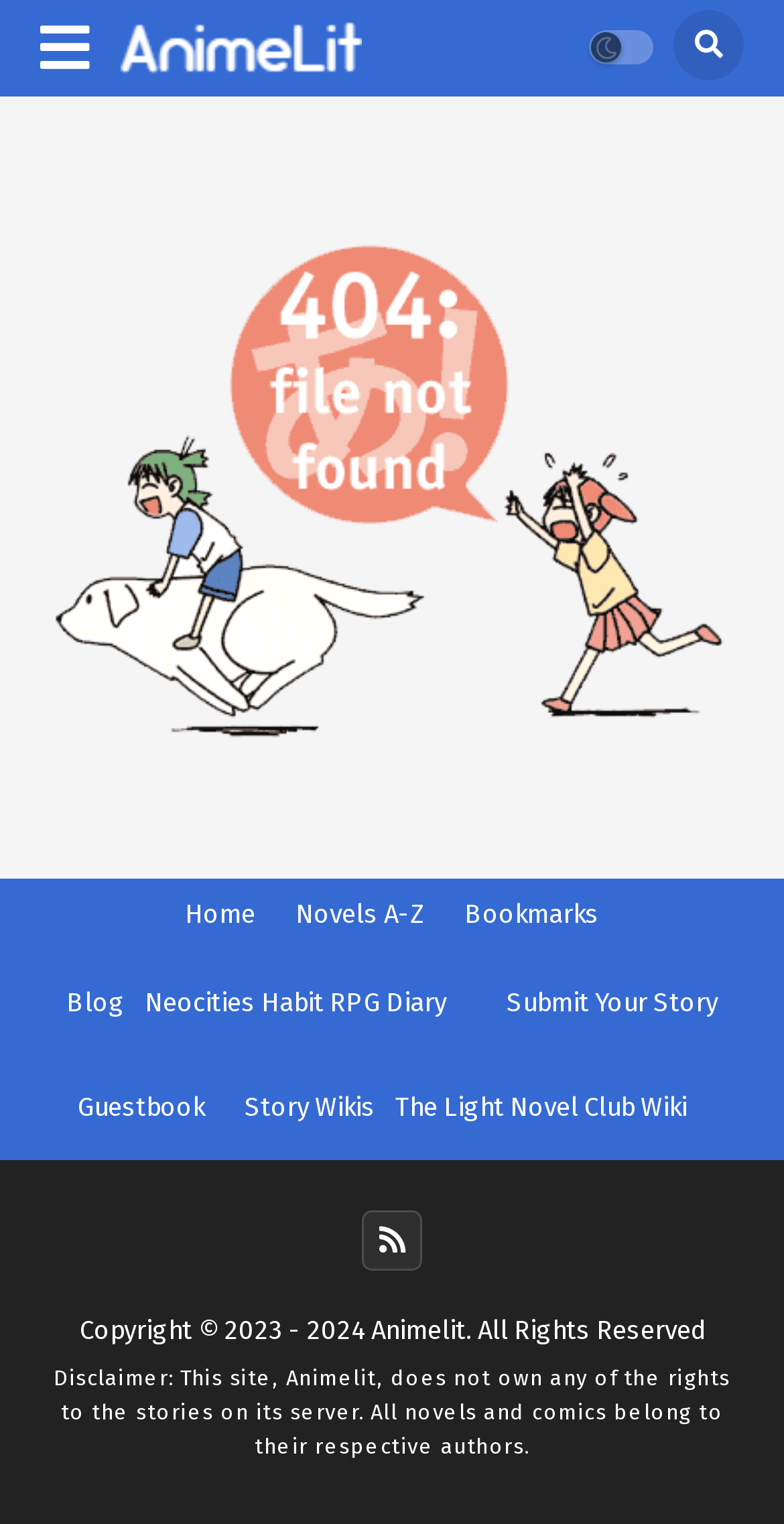Using floating point numbers between 0 and 1, provide the bounding box coordinates in the format (top-left x, top-left y, bottom-right x, bottom-right y). Locate the UI element described here: Story Wikis

[0.312, 0.716, 0.478, 0.735]